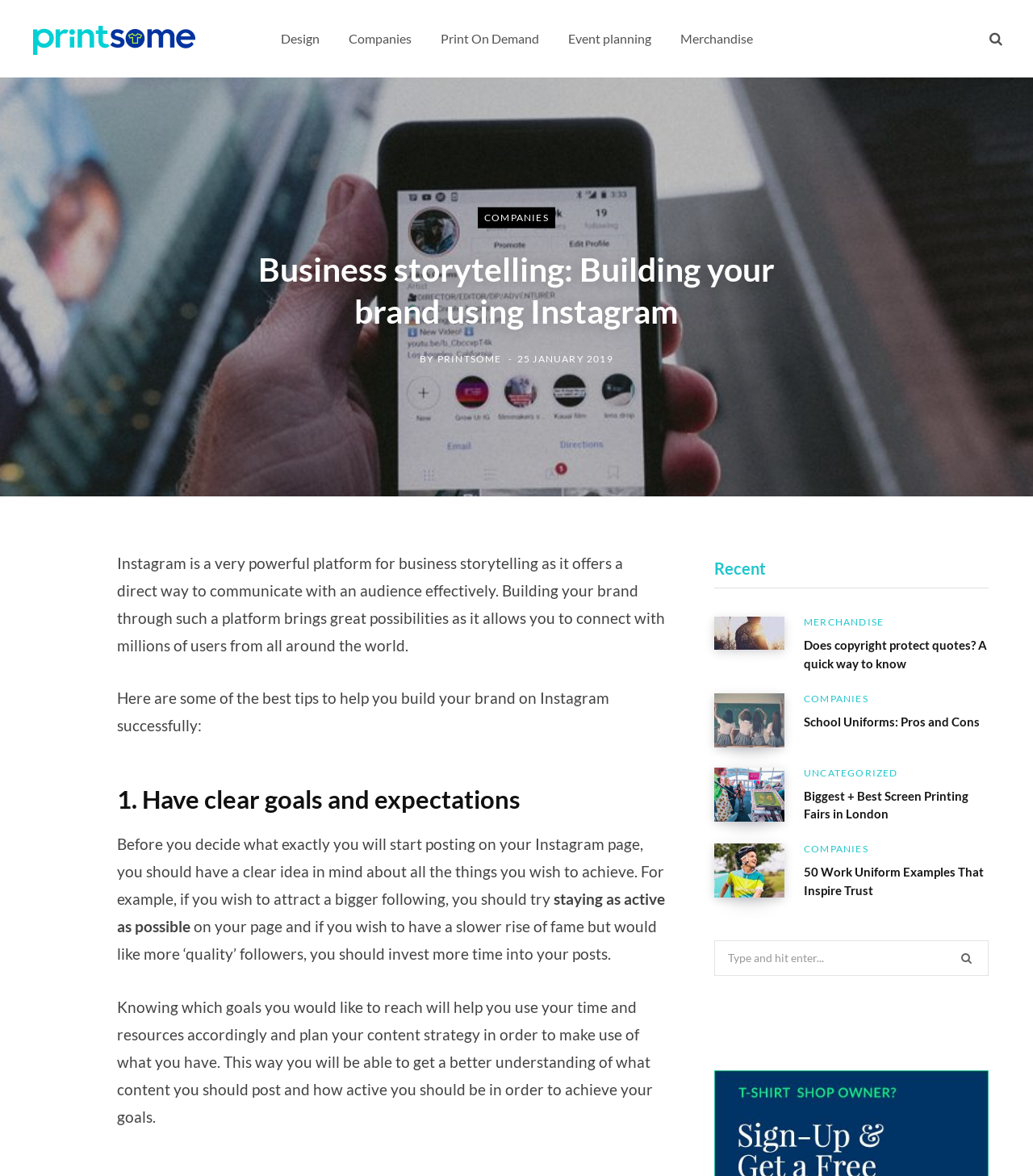Can you show the bounding box coordinates of the region to click on to complete the task described in the instruction: "Share the article"?

[0.043, 0.473, 0.077, 0.483]